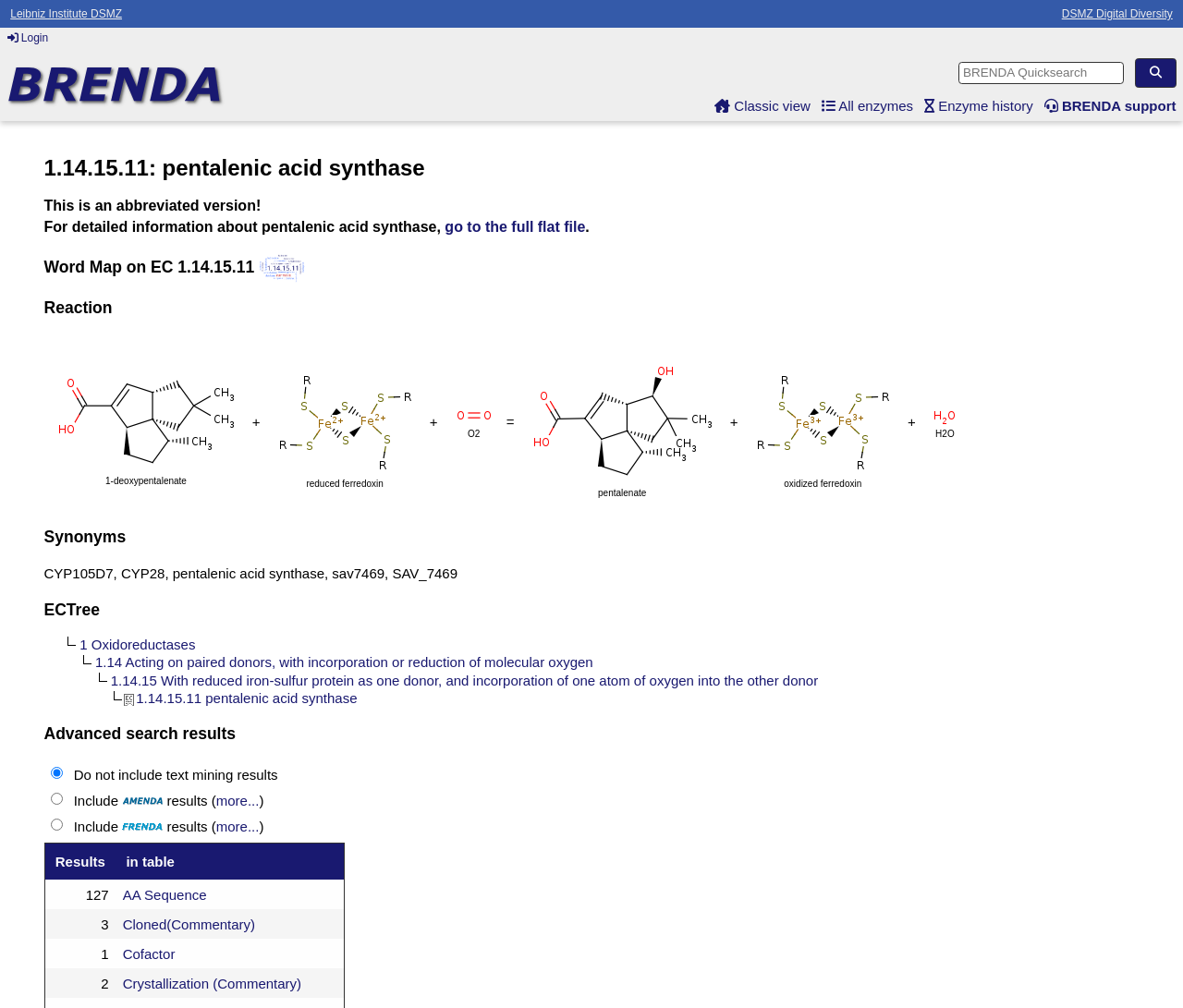Please reply to the following question with a single word or a short phrase:
How many figures are there in the reaction section?

4